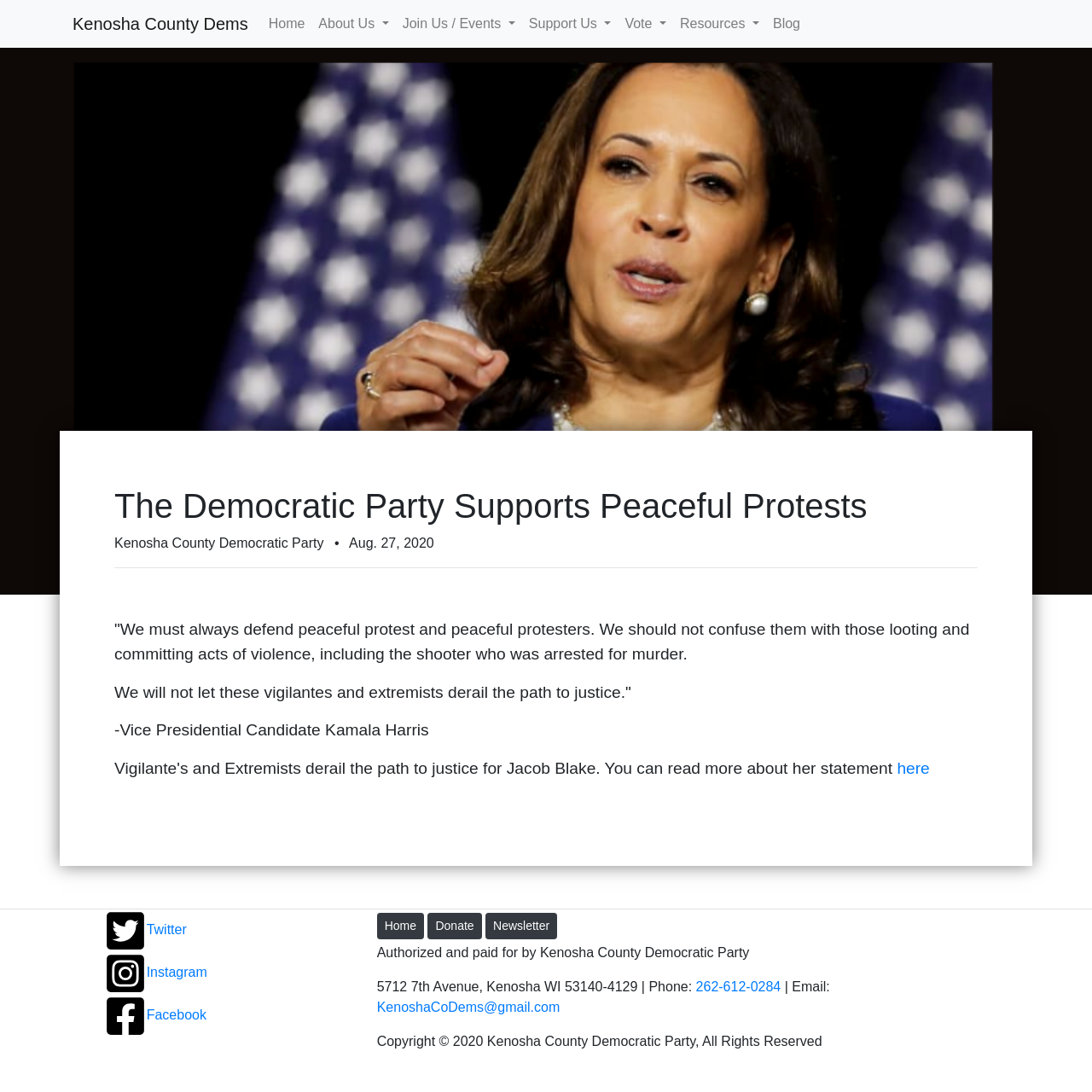Please find the bounding box coordinates in the format (top-left x, top-left y, bottom-right x, bottom-right y) for the given element description. Ensure the coordinates are floating point numbers between 0 and 1. Description: Instagram

[0.095, 0.884, 0.19, 0.897]